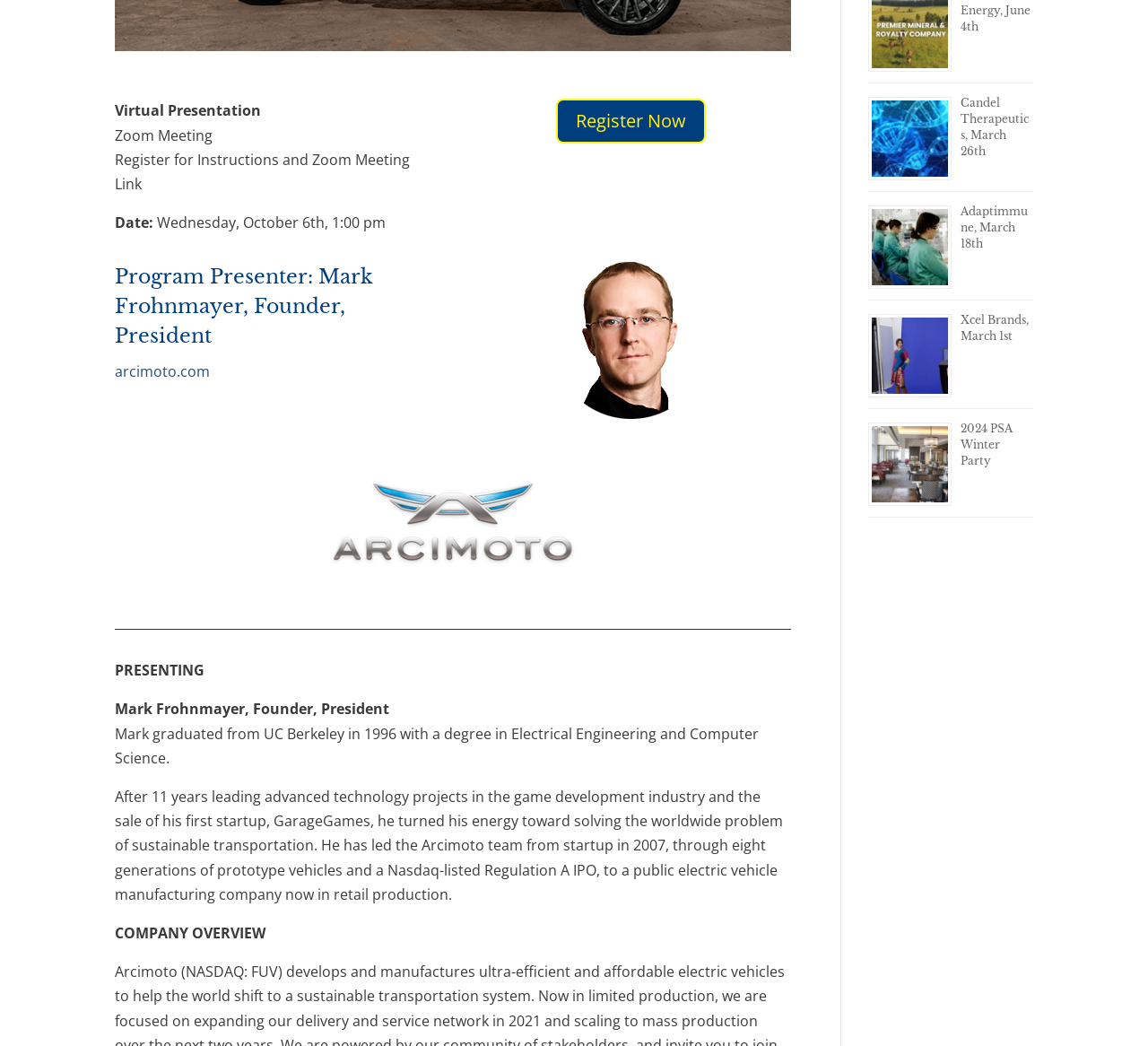From the element description Xcel Brands, March 1st, predict the bounding box coordinates of the UI element. The coordinates must be specified in the format (top-left x, top-left y, bottom-right x, bottom-right y) and should be within the 0 to 1 range.

[0.837, 0.299, 0.896, 0.328]